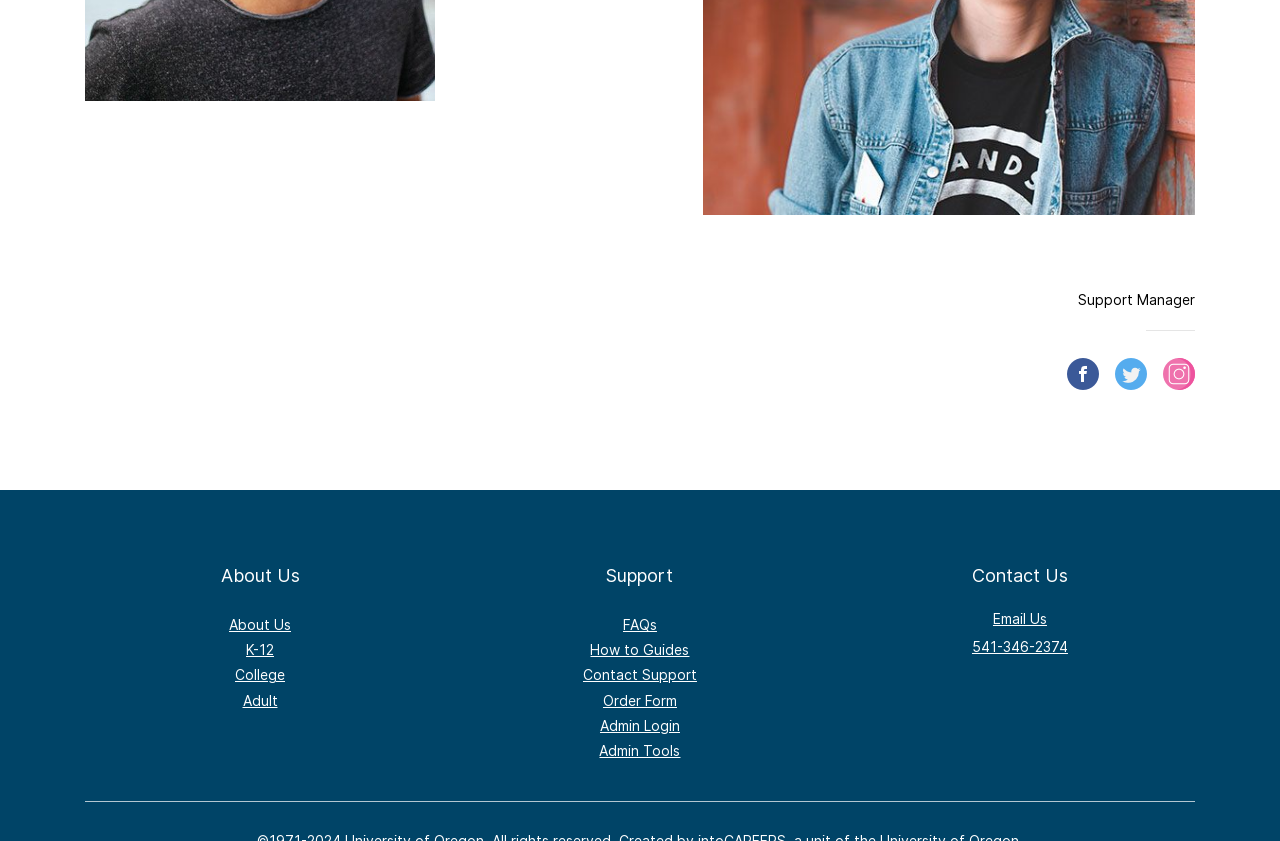What is the phone number to contact support?
We need a detailed and exhaustive answer to the question. Please elaborate.

The phone number to contact support is mentioned in the link element with the text '541-346-2374' under the 'Contact Us' heading.